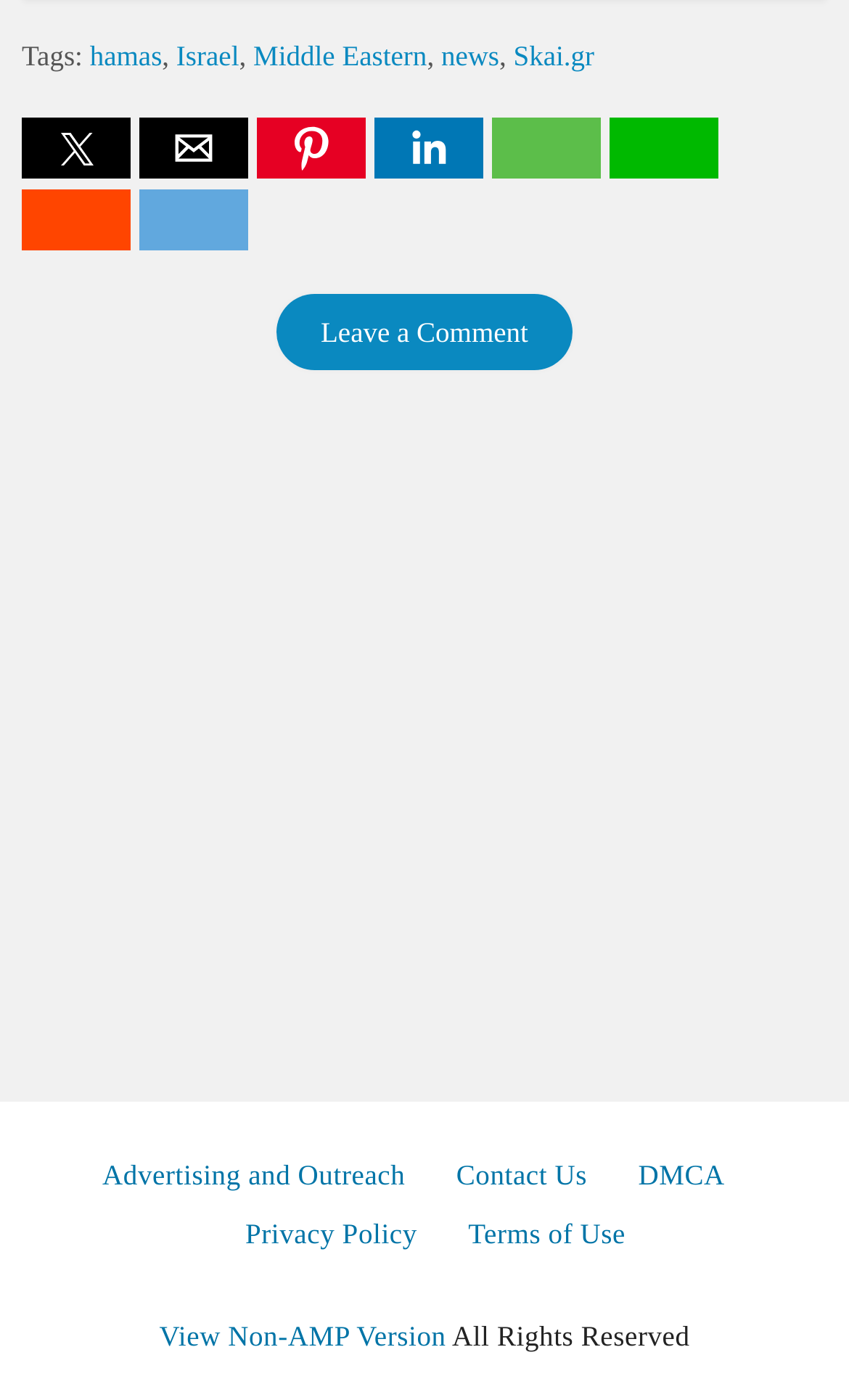Provide the bounding box coordinates of the area you need to click to execute the following instruction: "Leave a Comment".

[0.327, 0.21, 0.673, 0.265]